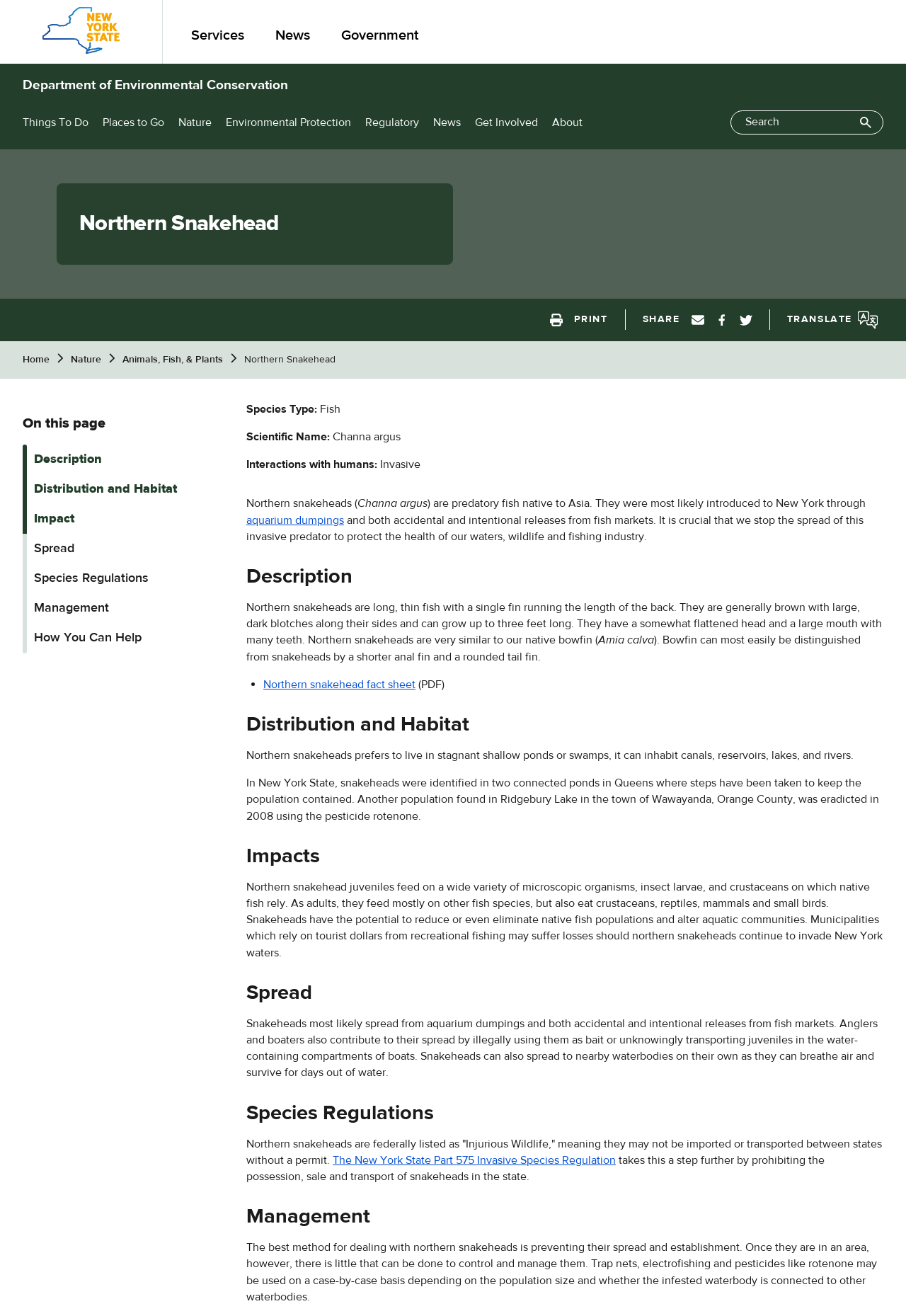Illustrate the webpage with a detailed description.

This webpage is about the Northern Snakehead, a predatory fish native to Asia. At the top of the page, there is a navigation menu with links to "Services", "News", "Government", and "Department of Environmental Conservation". Below this, there are buttons for "Things To Do", "Places to Go", "Nature", and other categories. A search bar is located on the right side of the page.

The main content of the page is divided into sections, starting with a heading "Northern Snakehead" followed by a brief introduction to the species. Below this, there is a breadcrumb navigation menu showing the path "Home > Nature > Animals, Fish, & Plants > Northern Snakehead".

The next section is titled "On this page" and provides links to different parts of the page, including "Description", "Distribution and Habitat", "Impact", and others. Following this, there is a section with information about the species, including its type, scientific name, and interactions with humans.

The page then provides detailed information about the Northern Snakehead, including its physical description, habitat, and impact on the environment. There are also sections on the spread of the species, regulations, management, and how individuals can help prevent its spread.

Throughout the page, there are links to additional resources, such as a fact sheet and a regulation document. The page also includes images, although their content is not specified. Overall, the webpage provides a comprehensive overview of the Northern Snakehead and its importance as an invasive species.